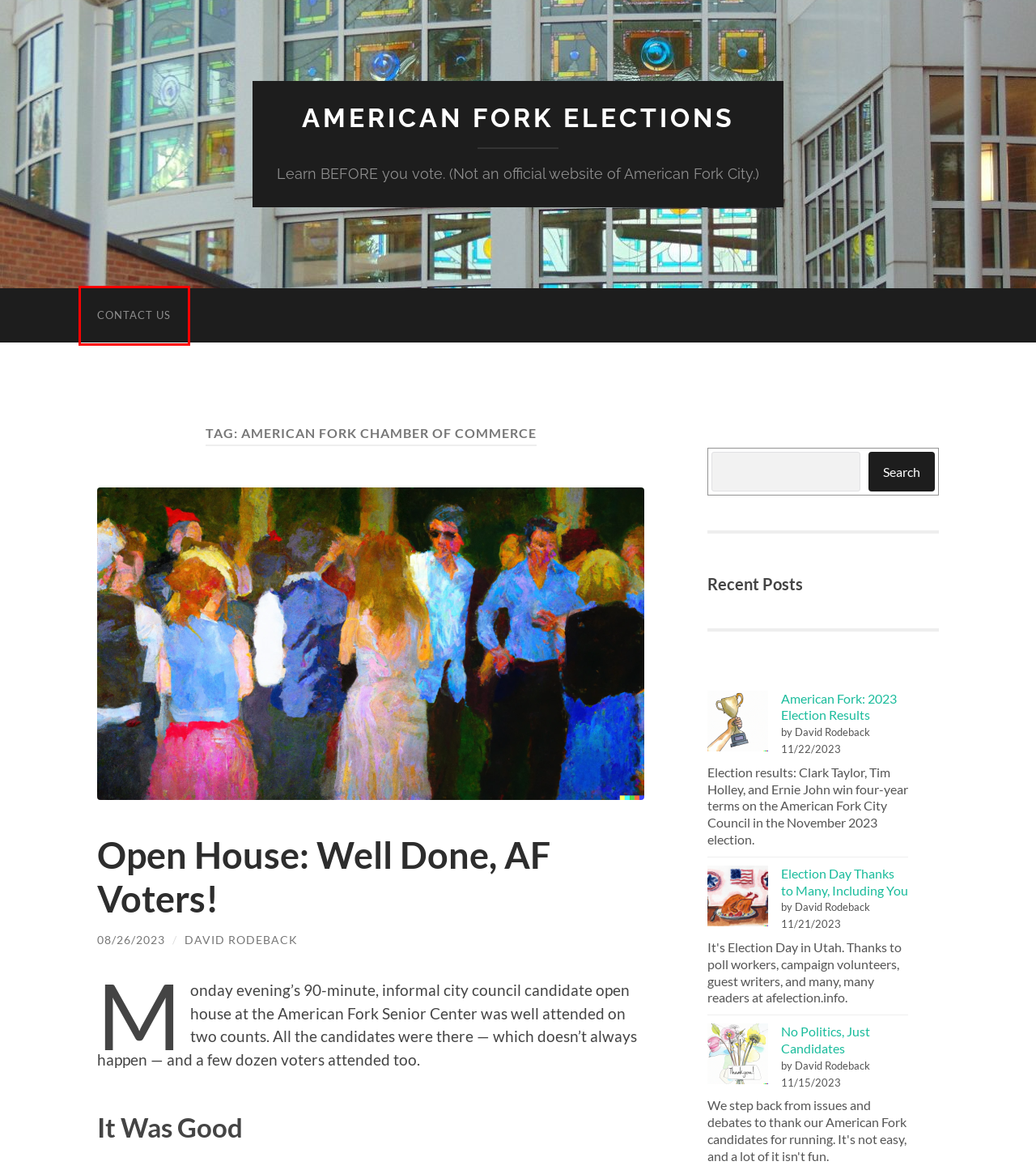You are given a screenshot of a webpage with a red rectangle bounding box around an element. Choose the best webpage description that matches the page after clicking the element in the bounding box. Here are the candidates:
A. David Rodeback - Author at American Fork Elections
B. American Fork Elections - Info & Opinion
C. American Fork: 2023 Election Results - American Fork Elections
D. Election Day Thanks to Many, Including You - American Fork Elections
E. Contact Us - American Fork Elections
F. About Us Archives - American Fork Elections
G. No Politics, Just Candidates - American Fork Elections
H. Open House: Well Done, AF Voters! - American Fork Elections

E